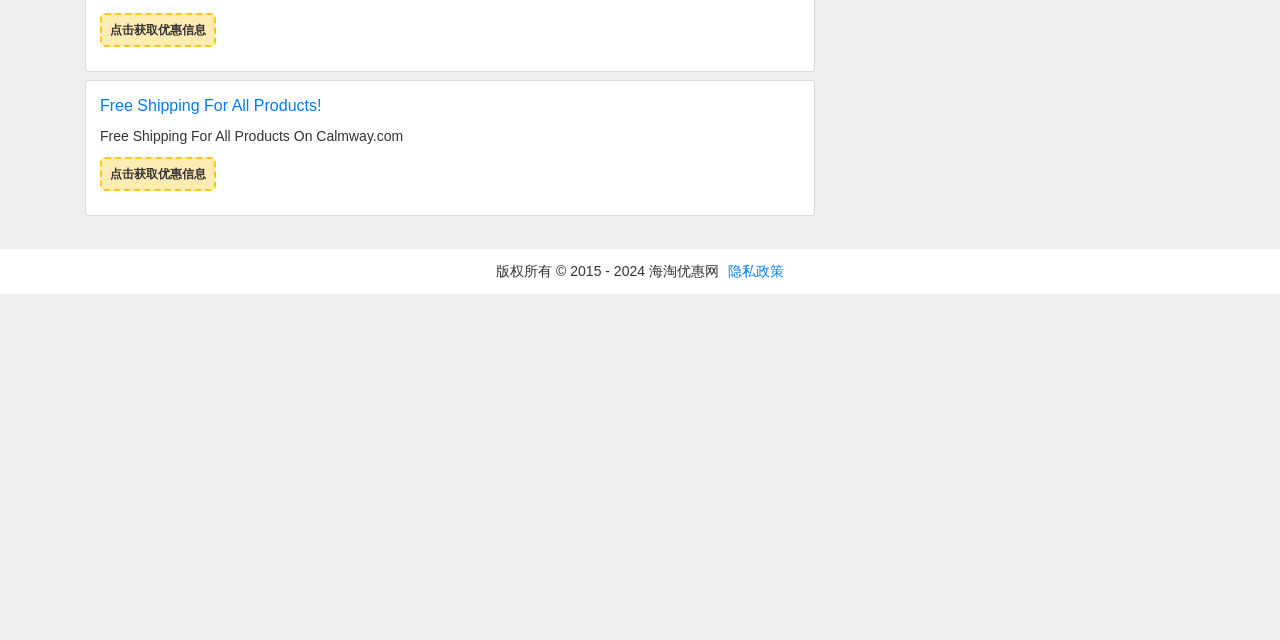Using the webpage screenshot and the element description 点击获取优惠信息, determine the bounding box coordinates. Specify the coordinates in the format (top-left x, top-left y, bottom-right x, bottom-right y) with values ranging from 0 to 1.

[0.078, 0.02, 0.169, 0.073]